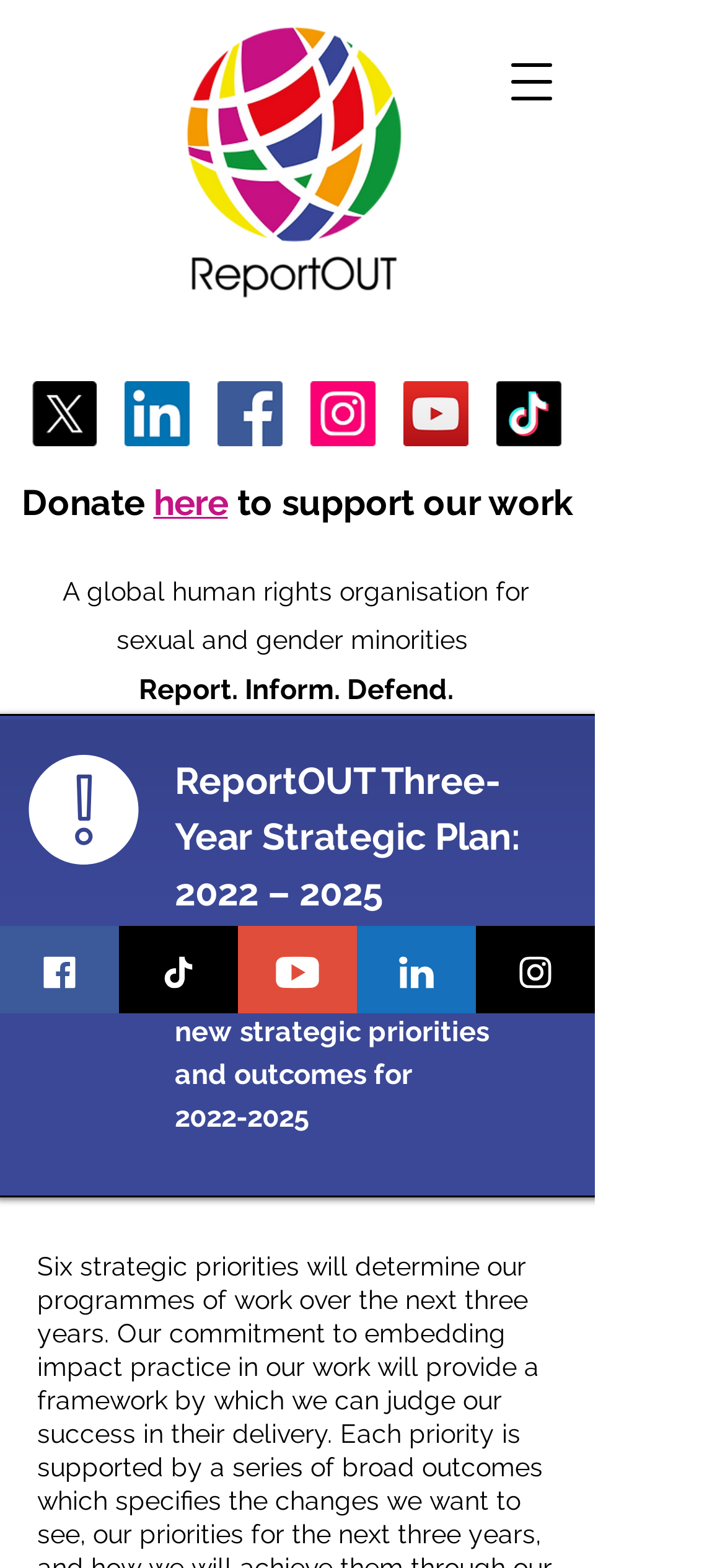How many social media platforms are listed?
Please provide a single word or phrase in response based on the screenshot.

6